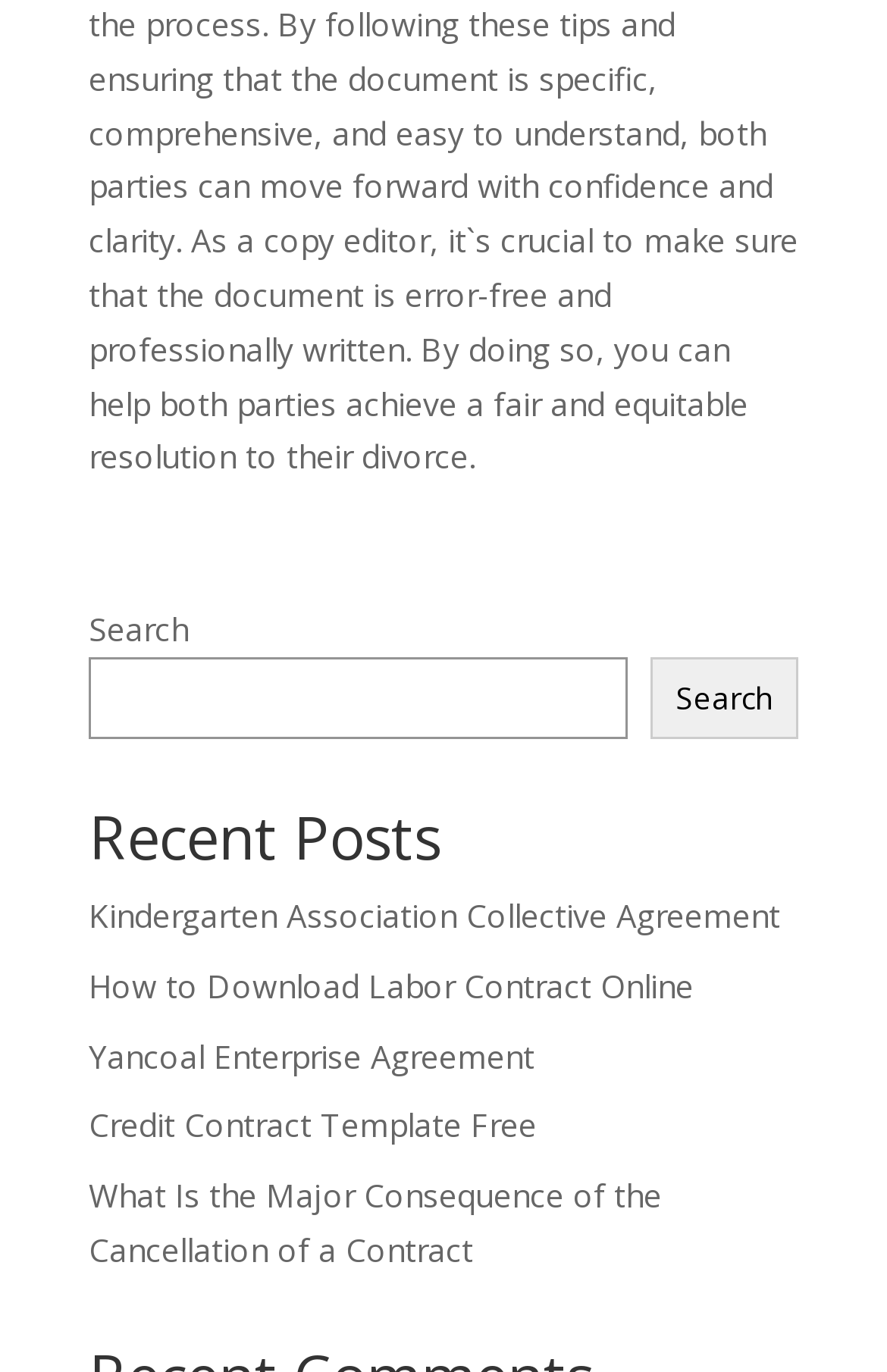Identify the bounding box of the HTML element described here: "Search". Provide the coordinates as four float numbers between 0 and 1: [left, top, right, bottom].

[0.733, 0.479, 0.9, 0.539]